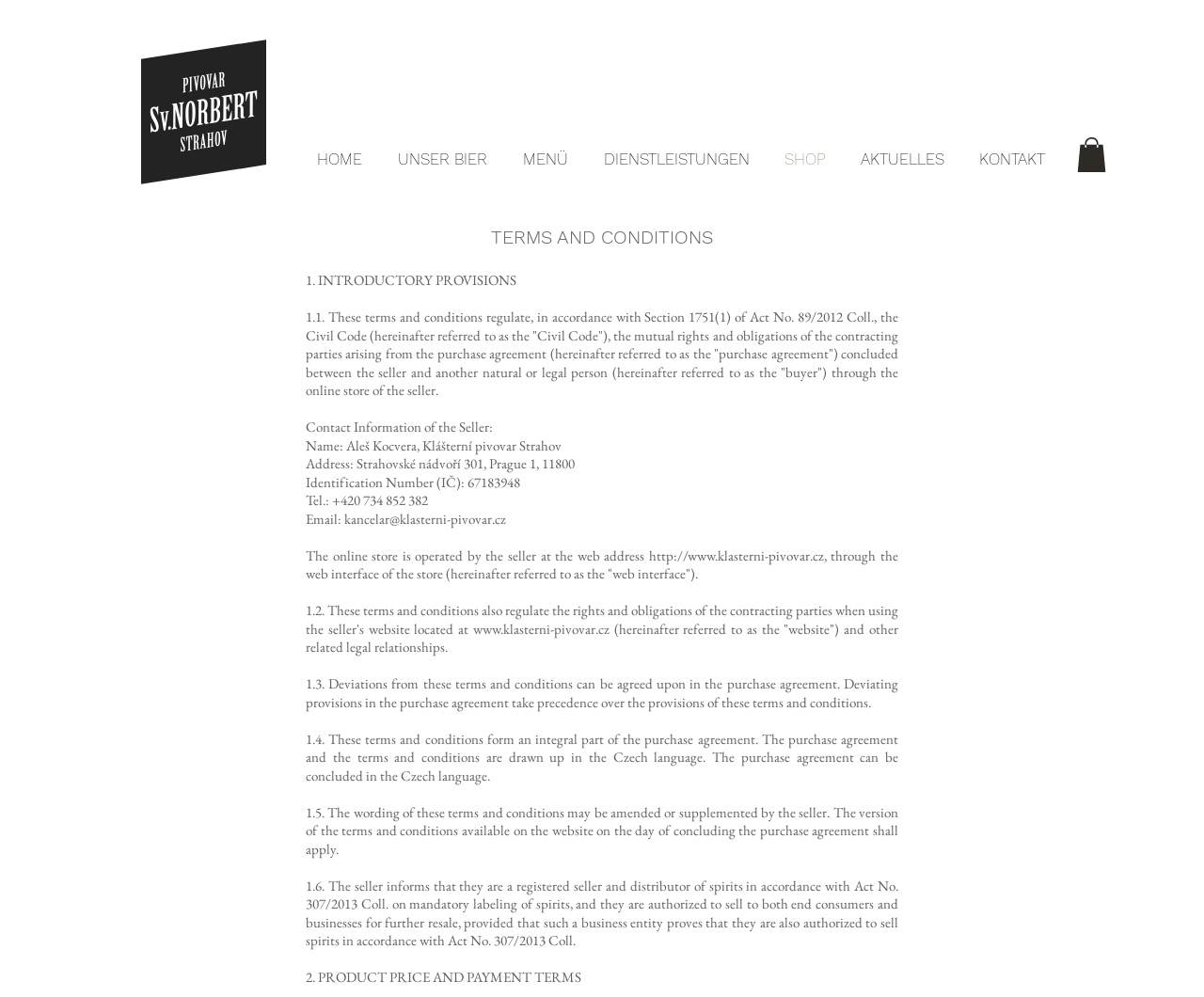Locate the bounding box coordinates of the element you need to click to accomplish the task described by this instruction: "Click on the email link".

[0.286, 0.511, 0.42, 0.529]